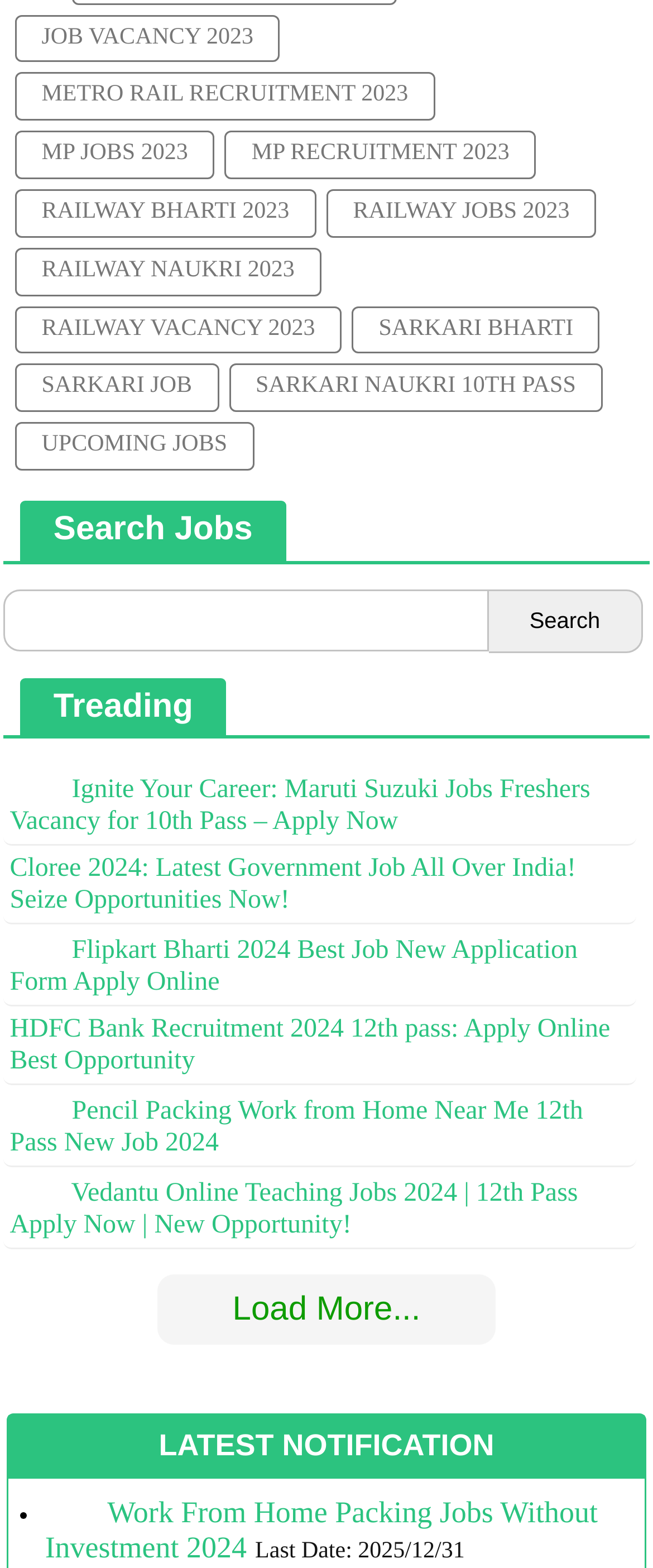What type of content is displayed on the webpage?
Please respond to the question thoroughly and include all relevant details.

The webpage contains multiple links with job-related titles, such as 'Maruti Suzuki Jobs Freshers Vacancy for 10th Pass', 'HDFC Bank Recruitment 2024 12th pass', and 'Work From Home Packing Jobs Without Investment 2024'. This indicates that the webpage displays job listings.